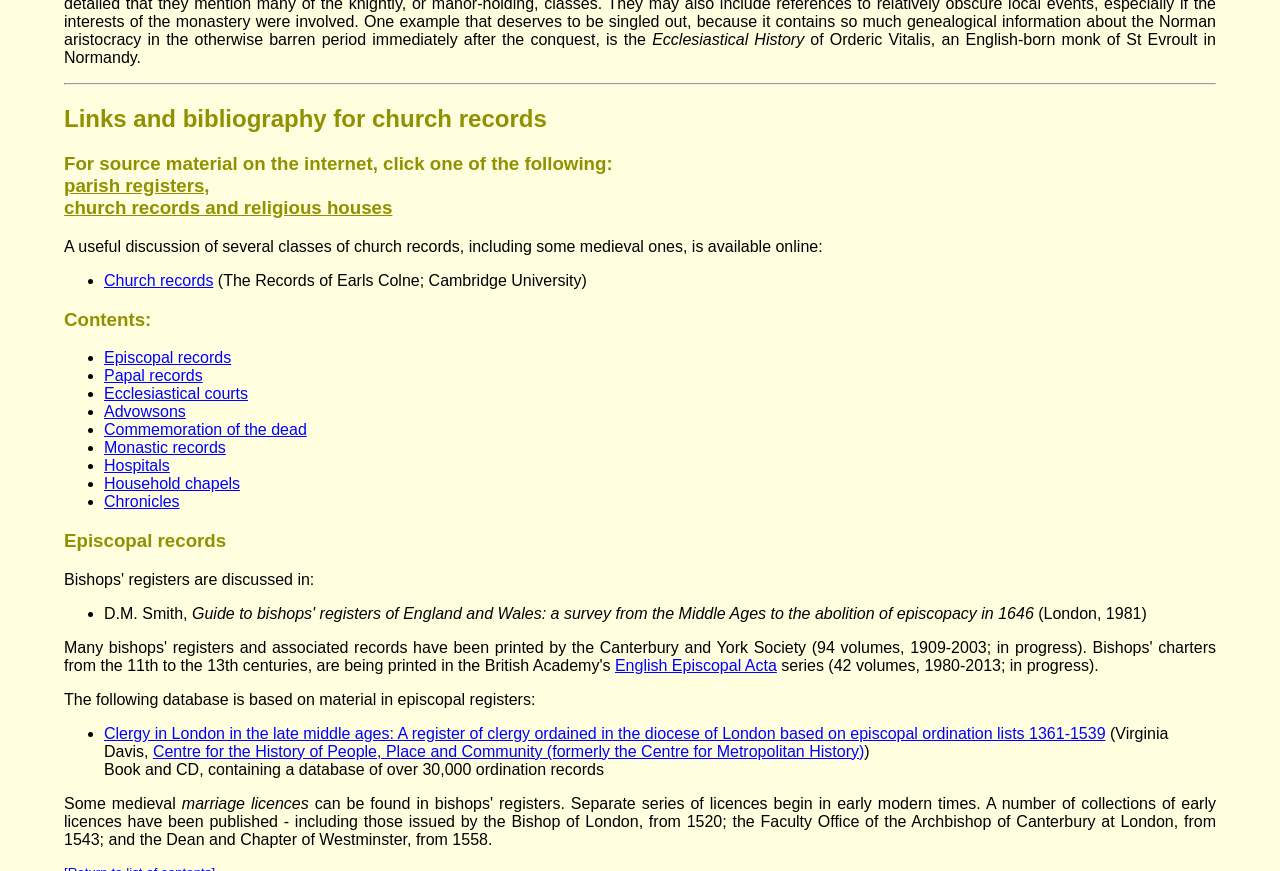Determine the bounding box coordinates of the region that needs to be clicked to achieve the task: "Click on 'Episcopal records'".

[0.081, 0.401, 0.181, 0.42]